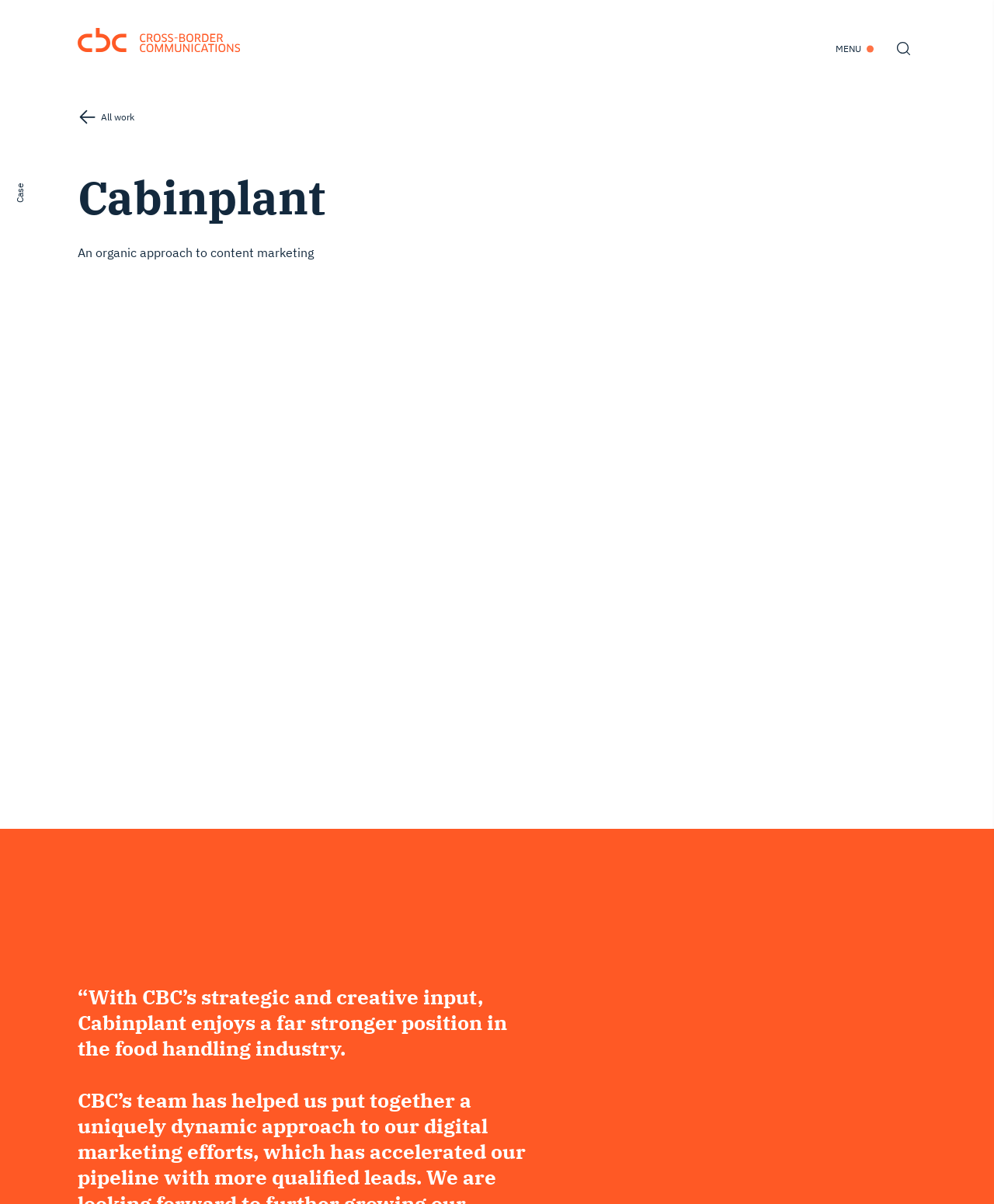Provide a thorough description of this webpage.

The webpage is about Cabinplant, a company that provides processing and weighing/packing solutions for the food industry. At the top left corner, there is a link with an accompanying image, and on the top right corner, there are two buttons, "CLOSE" and "MENU". Below the buttons, there is a link "All work" and a heading "Cabinplant" followed by a subheading "An organic approach to content marketing".

The main content of the webpage is an article that takes up most of the page. The article starts with a heading "Summary" and a brief text that describes Cabinplant's goal to strengthen its position in the food processing industry through content marketing. The text also mentions that CBC created a digital lead generation program that produced over 200 MQLs during the campaign.

Below the summary, there is a heading "About Cabinplant" followed by a text that describes the company's history and services. The text mentions that Cabinplant has been providing tailor-made processing and weighing/packing solutions for the food industry for over 50 years and has become an industry leader.

At the bottom of the page, there is a quote from Cabinplant, praising CBC's strategic and creative input in helping the company strengthen its position in the food handling industry.

On the right side of the page, there is a search bar with a placeholder text "Type your search here...".